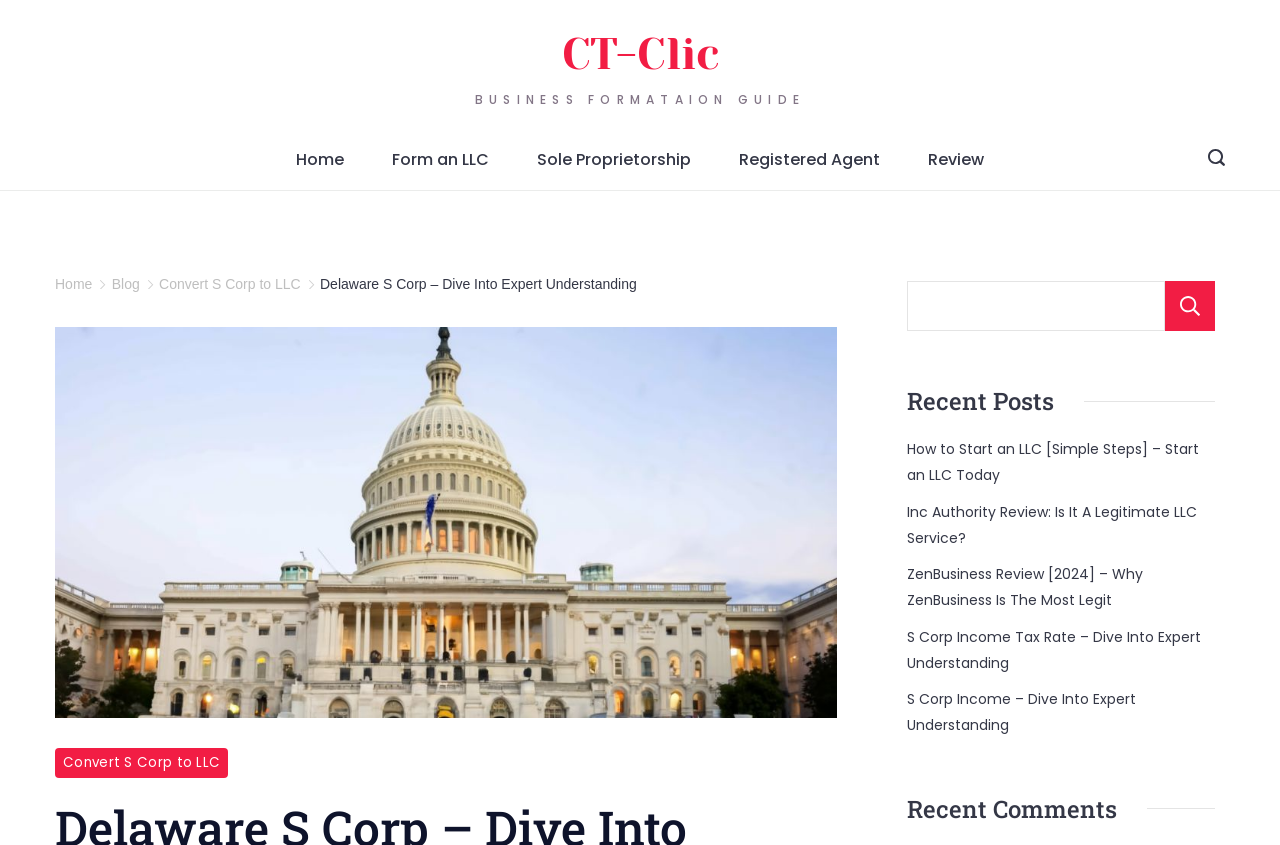What is the purpose of the search icon link?
Please utilize the information in the image to give a detailed response to the question.

The search icon link is a button element with the text 'Search icon link' at coordinates [0.944, 0.177, 0.957, 0.202]. It is likely that clicking this button will allow the user to search for something on the website.